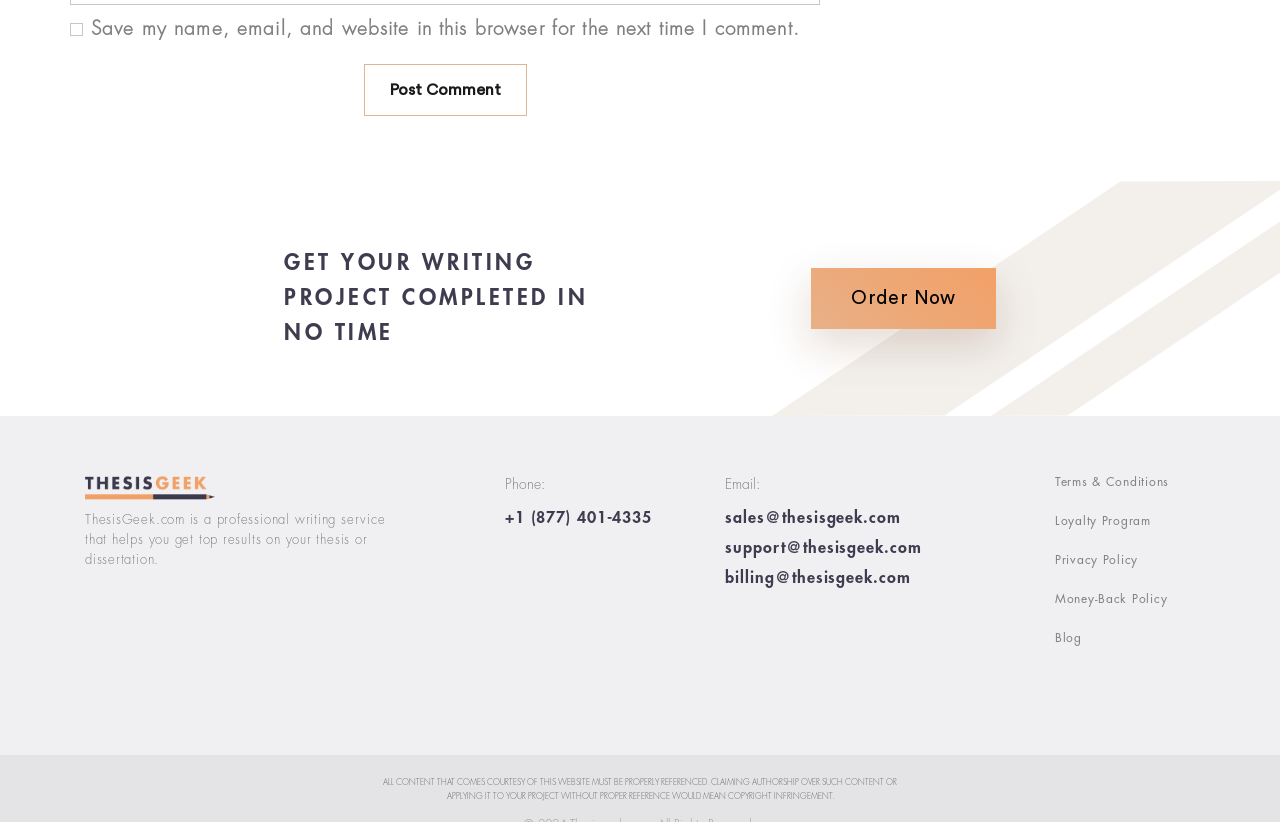Please identify the coordinates of the bounding box for the clickable region that will accomplish this instruction: "Click the 'Post Comment' button".

[0.284, 0.078, 0.411, 0.142]